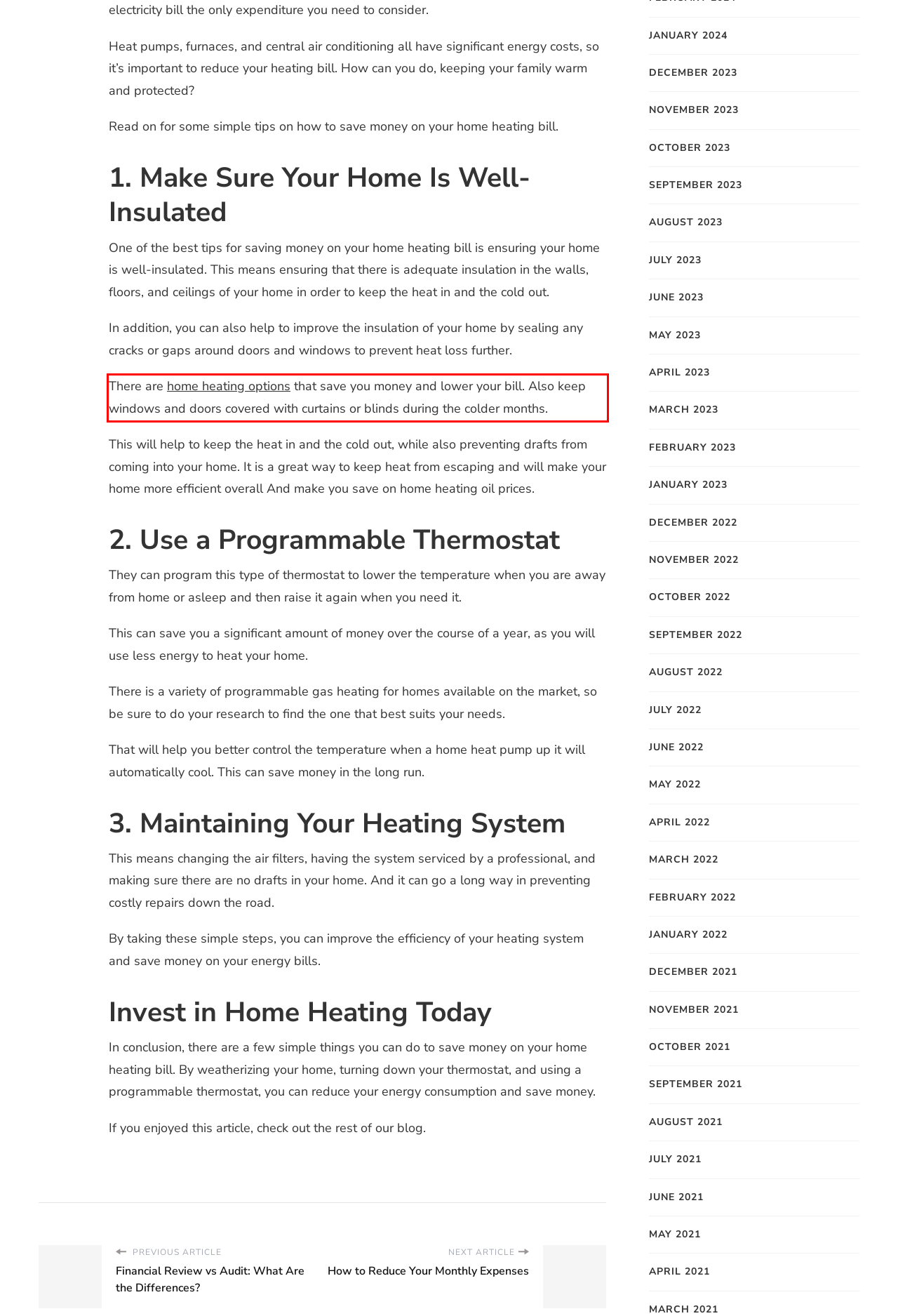Analyze the red bounding box in the provided webpage screenshot and generate the text content contained within.

There are home heating options that save you money and lower your bill. Also keep windows and doors covered with curtains or blinds during the colder months.